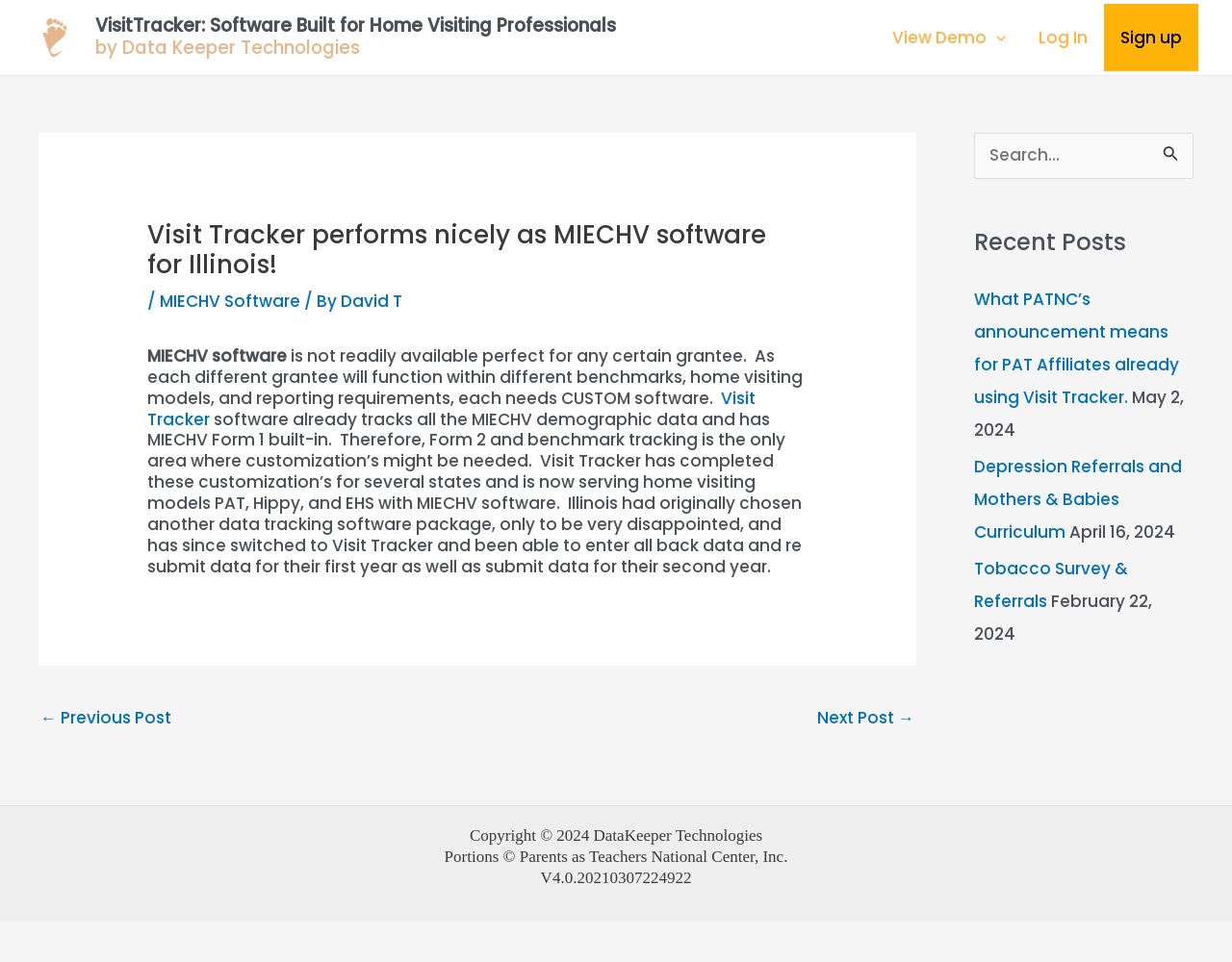From the webpage screenshot, predict the bounding box coordinates (top-left x, top-left y, bottom-right x, bottom-right y) for the UI element described here: parent_node: View Demo aria-label="Menu Toggle"

[0.801, 0.004, 0.816, 0.074]